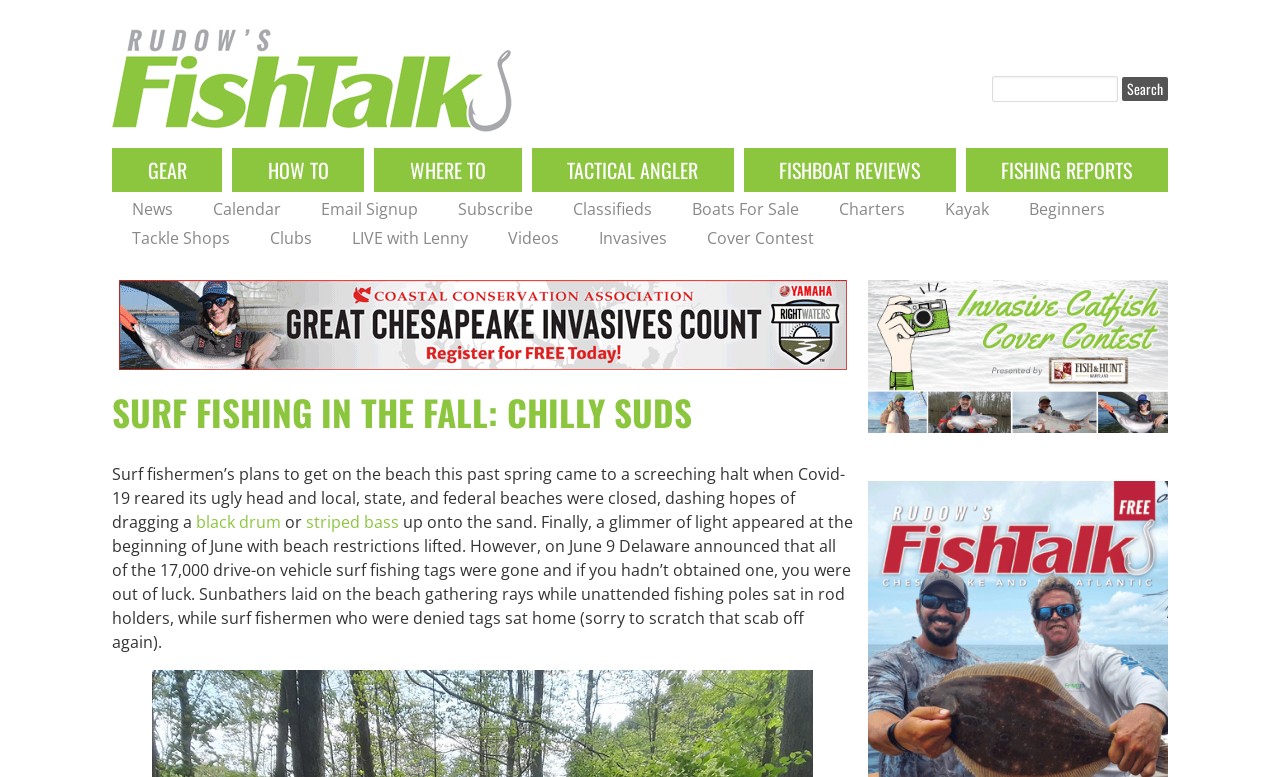Given the element description Where To, predict the bounding box coordinates for the UI element in the webpage screenshot. The format should be (top-left x, top-left y, bottom-right x, bottom-right y), and the values should be between 0 and 1.

[0.292, 0.19, 0.407, 0.247]